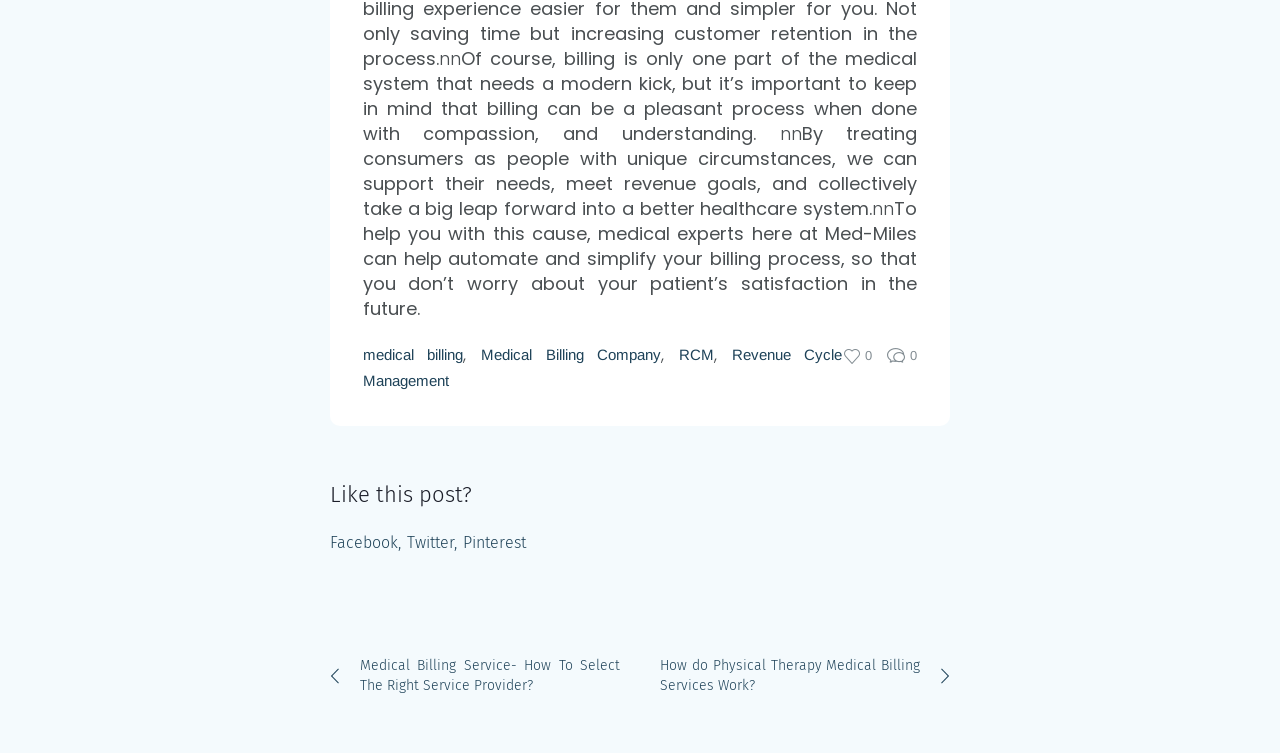Carefully examine the image and provide an in-depth answer to the question: How many social media platforms are mentioned?

The webpage mentions three social media platforms: Facebook, Twitter, and Pinterest, as evident from the links 'Facebook,', 'Twitter,', and 'Pinterest'.